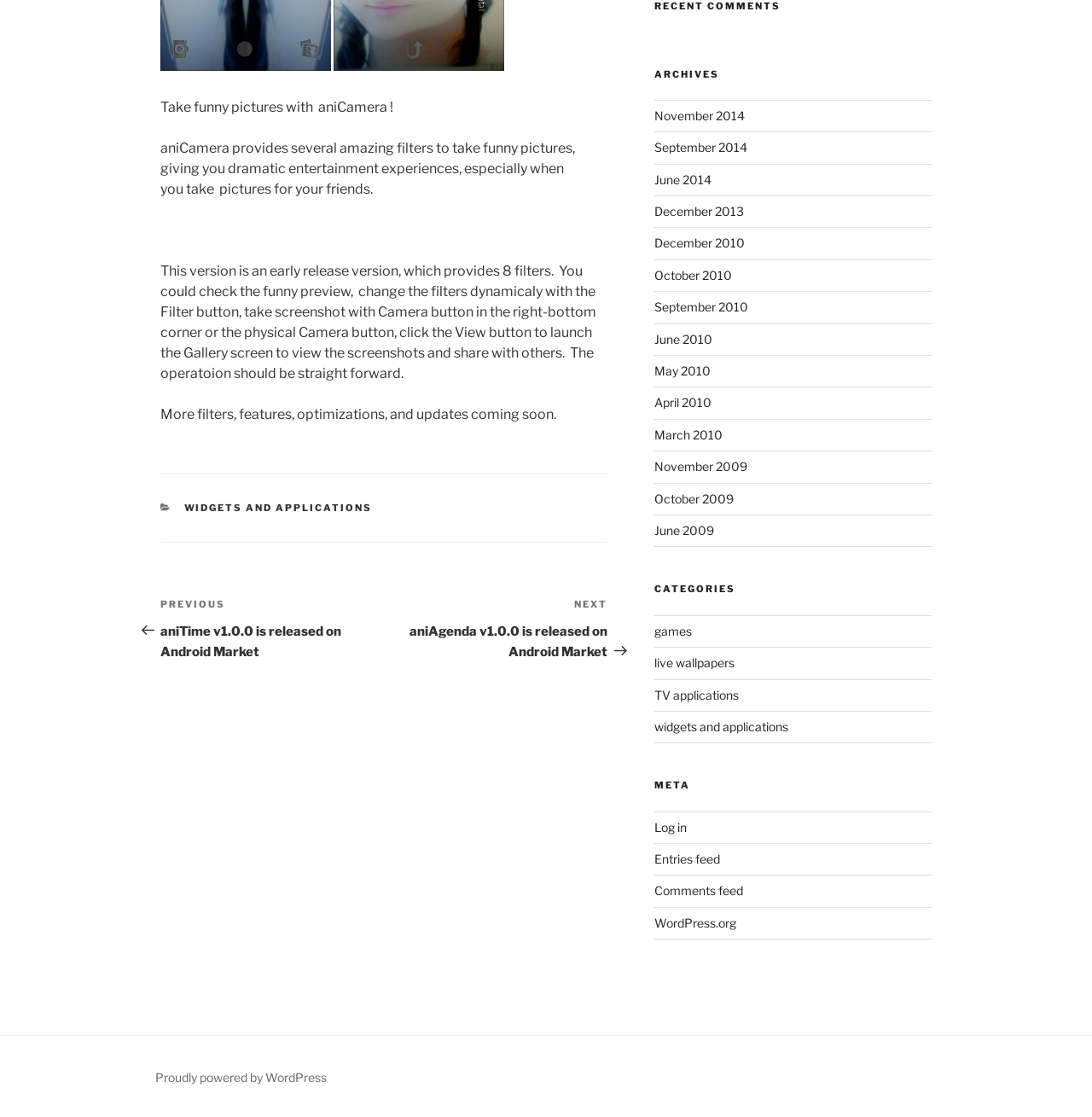Find the bounding box coordinates for the UI element that matches this description: "Proudly powered by WordPress".

[0.142, 0.958, 0.299, 0.971]